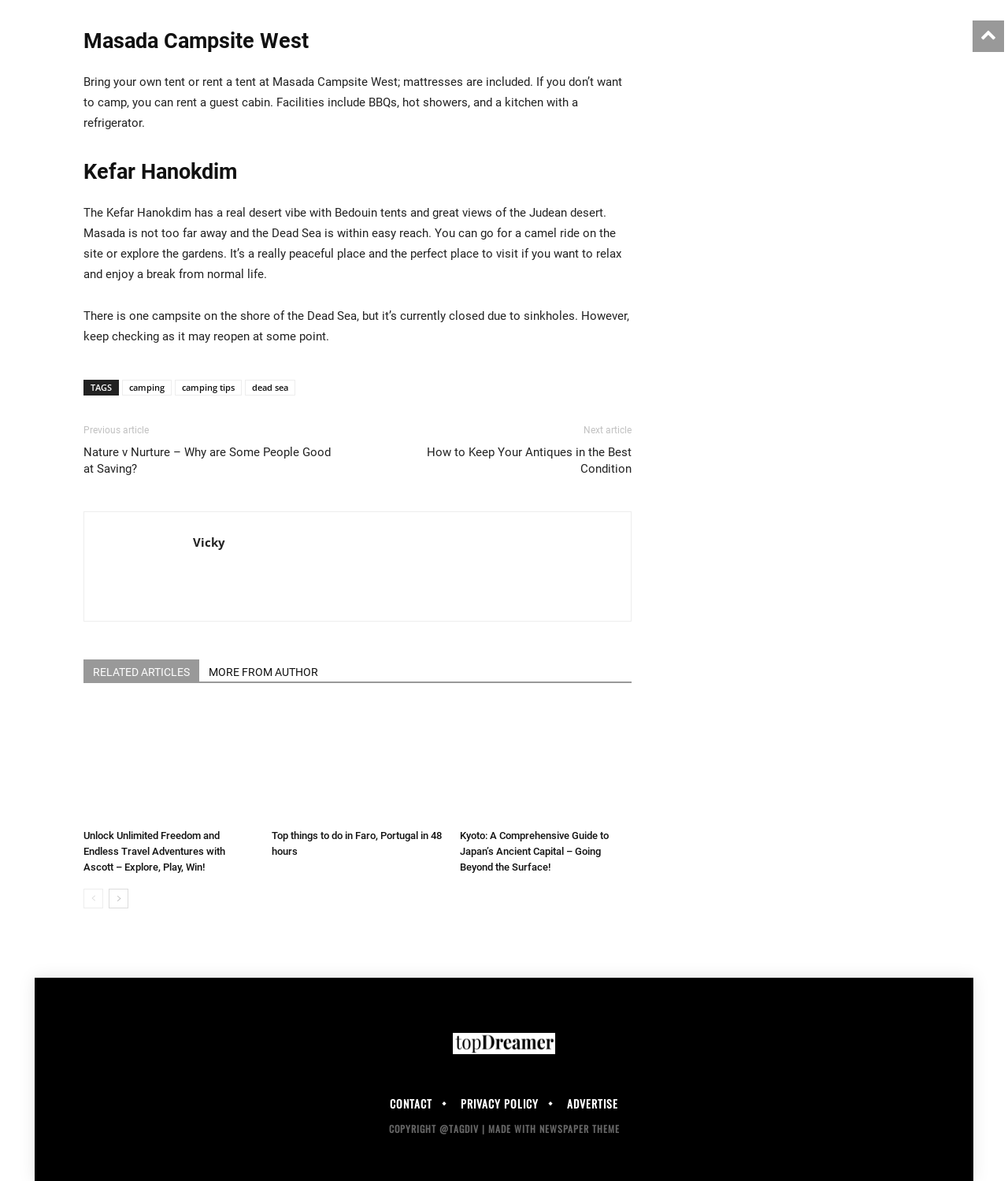With reference to the image, please provide a detailed answer to the following question: What type of accommodation is available at Masada Campsite West?

According to the StaticText element, 'Bring your own tent or rent a tent at Masada Campsite West; mattresses are included. If you don’t want to camp, you can rent a guest cabin.' This indicates that visitors can either bring their own tent or rent a tent, or opt for a guest cabin instead of camping.